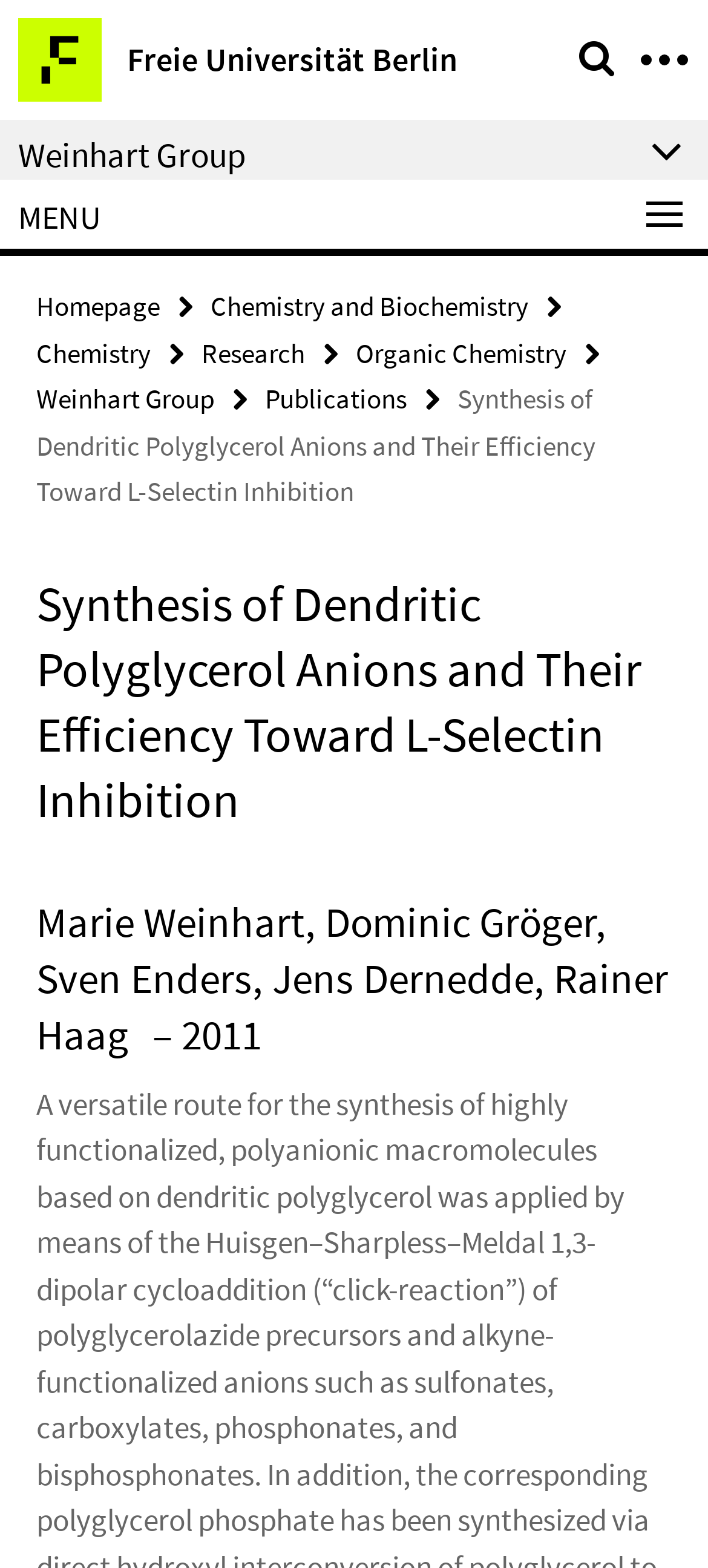Bounding box coordinates are specified in the format (top-left x, top-left y, bottom-right x, bottom-right y). All values are floating point numbers bounded between 0 and 1. Please provide the bounding box coordinate of the region this sentence describes: Silicone Rubber Heater

None